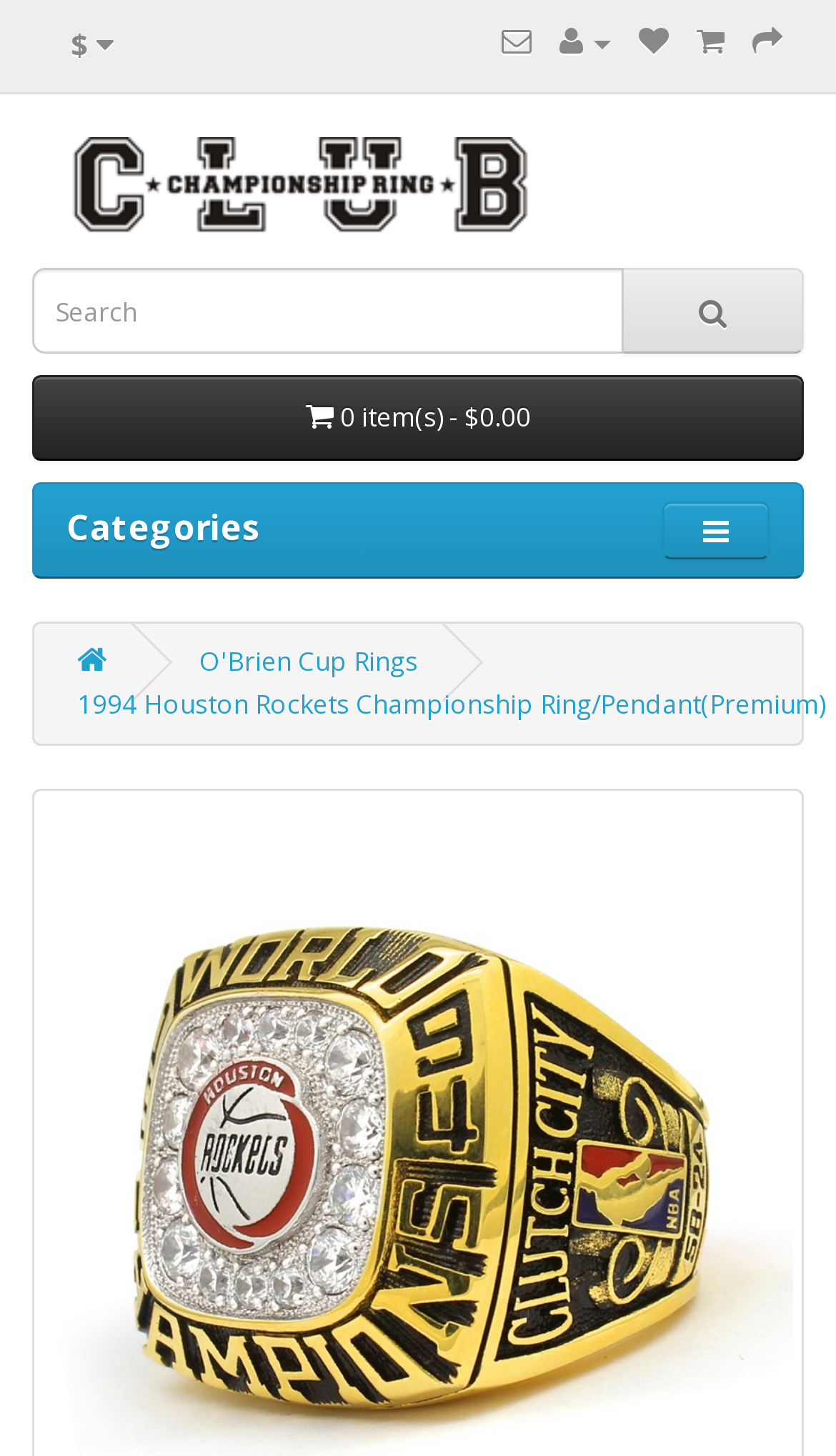What is the name of the championship ring product?
Refer to the image and provide a one-word or short phrase answer.

1994 Houston Rockets Championship Ring/Pendant